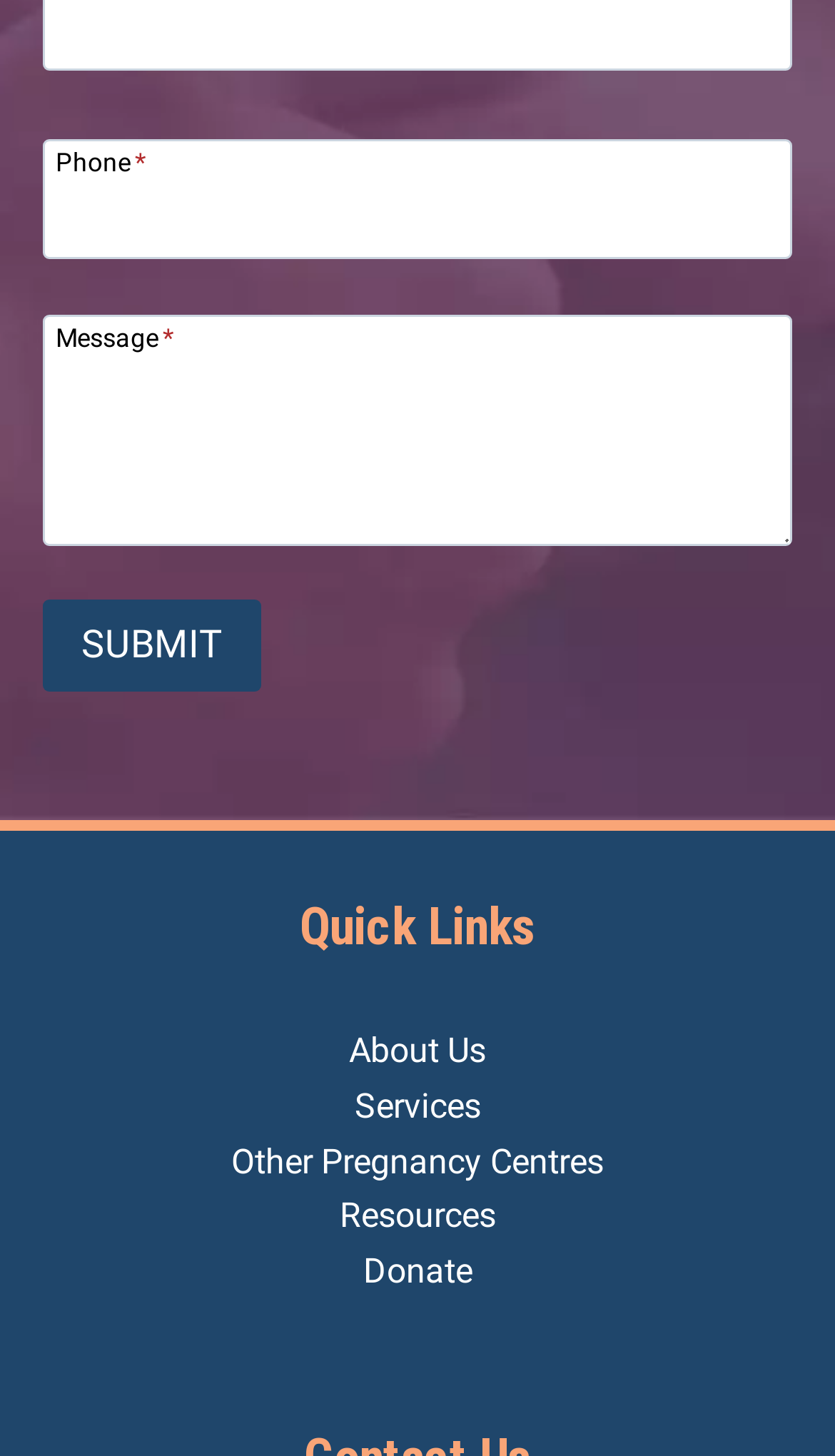What is the purpose of the phone textbox?
Provide a detailed answer to the question using information from the image.

The phone textbox is labeled as 'Phone*' and is required, indicating that it is used to collect the user's phone number, likely for contact or follow-up purposes.